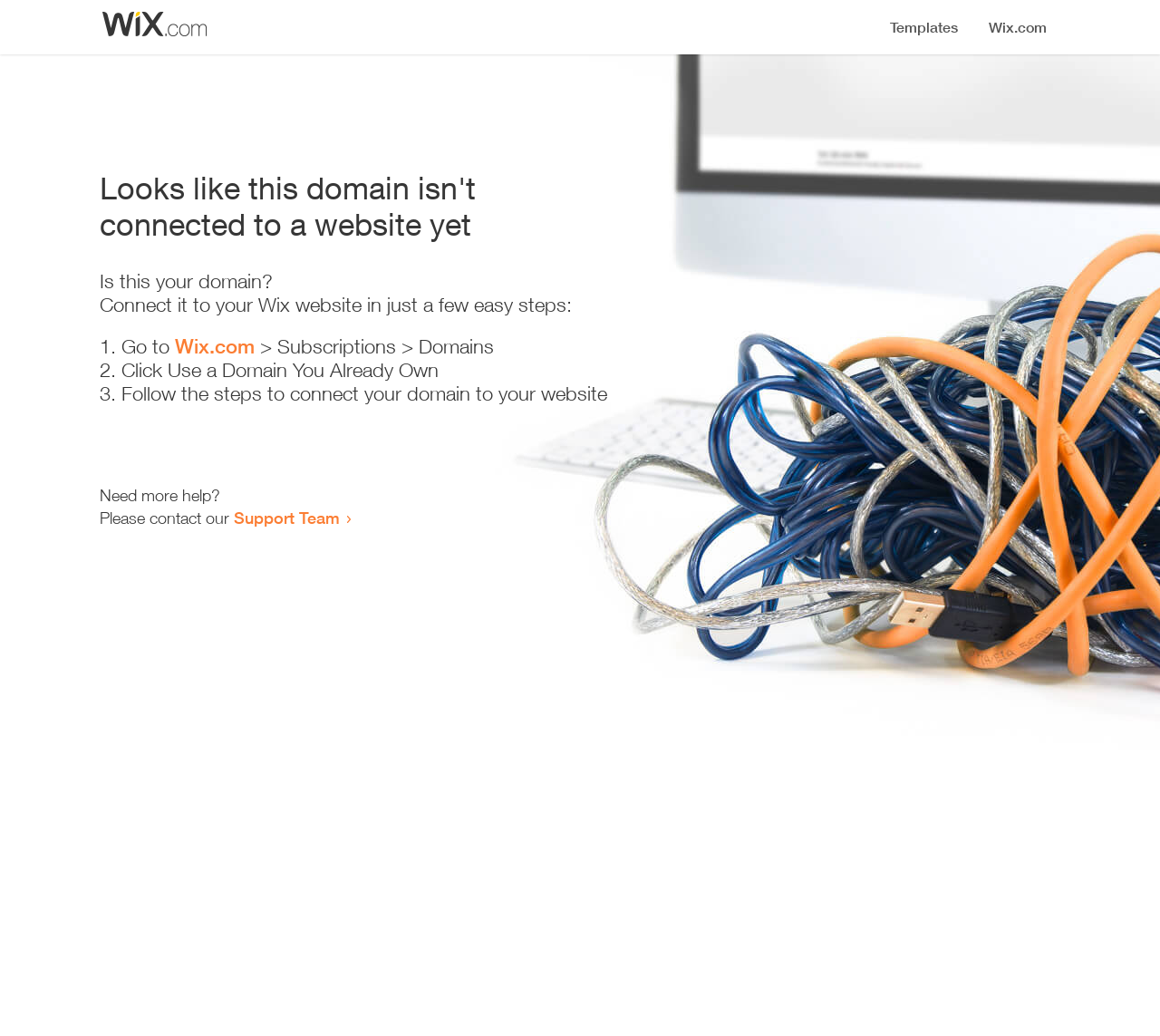Where should I go to start the domain connection process?
Look at the image and provide a detailed response to the question.

According to the first step provided on the webpage, '1. Go to Wix.com', users should start the domain connection process by visiting the Wix.com website.